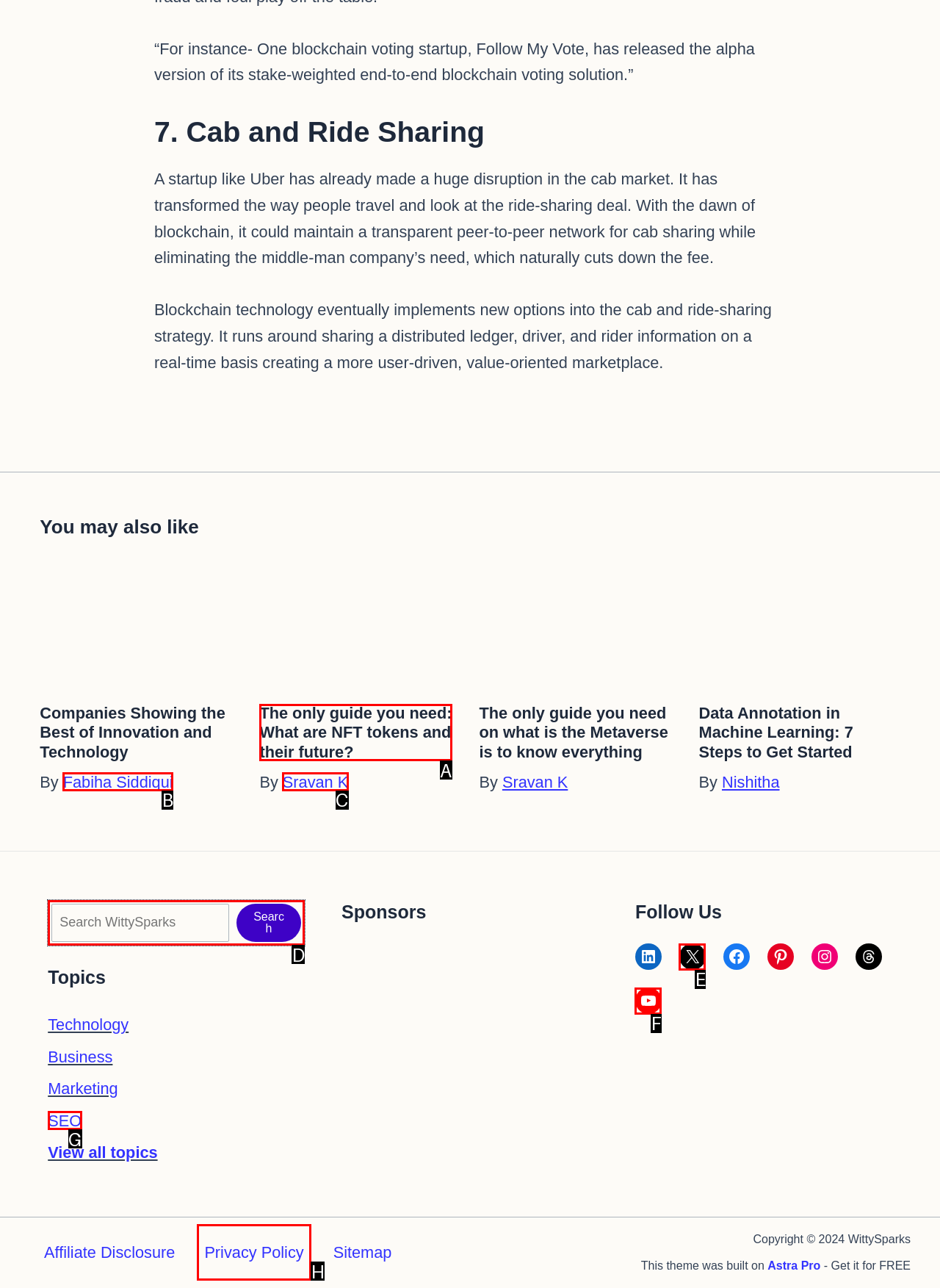Choose the HTML element that needs to be clicked for the given task: Search for something Respond by giving the letter of the chosen option.

D